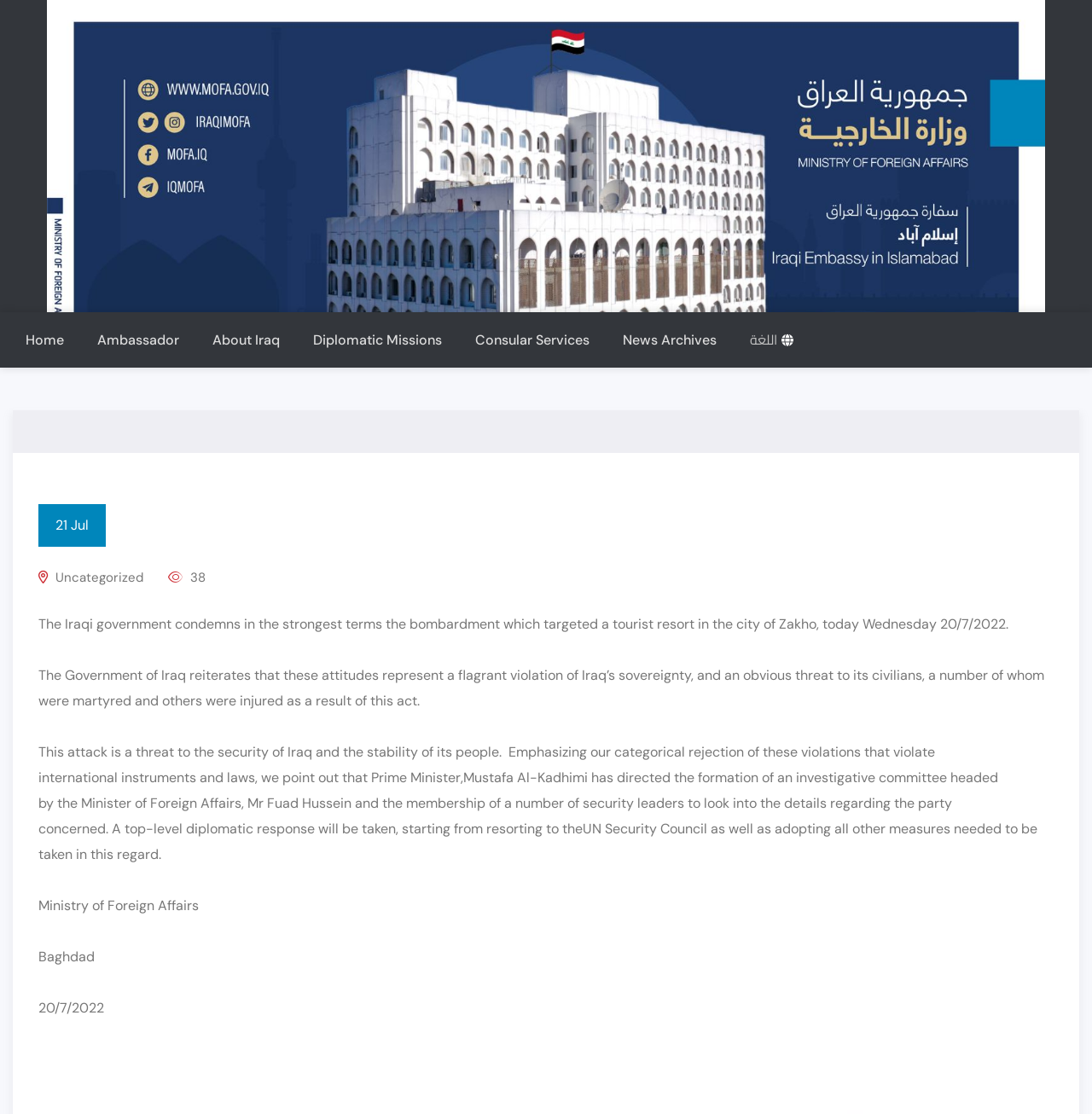What is the name of the ambassador?
Using the image as a reference, deliver a detailed and thorough answer to the question.

The webpage does not provide the name of the ambassador. It only mentions the title 'Ambassador' in the navigation menu.